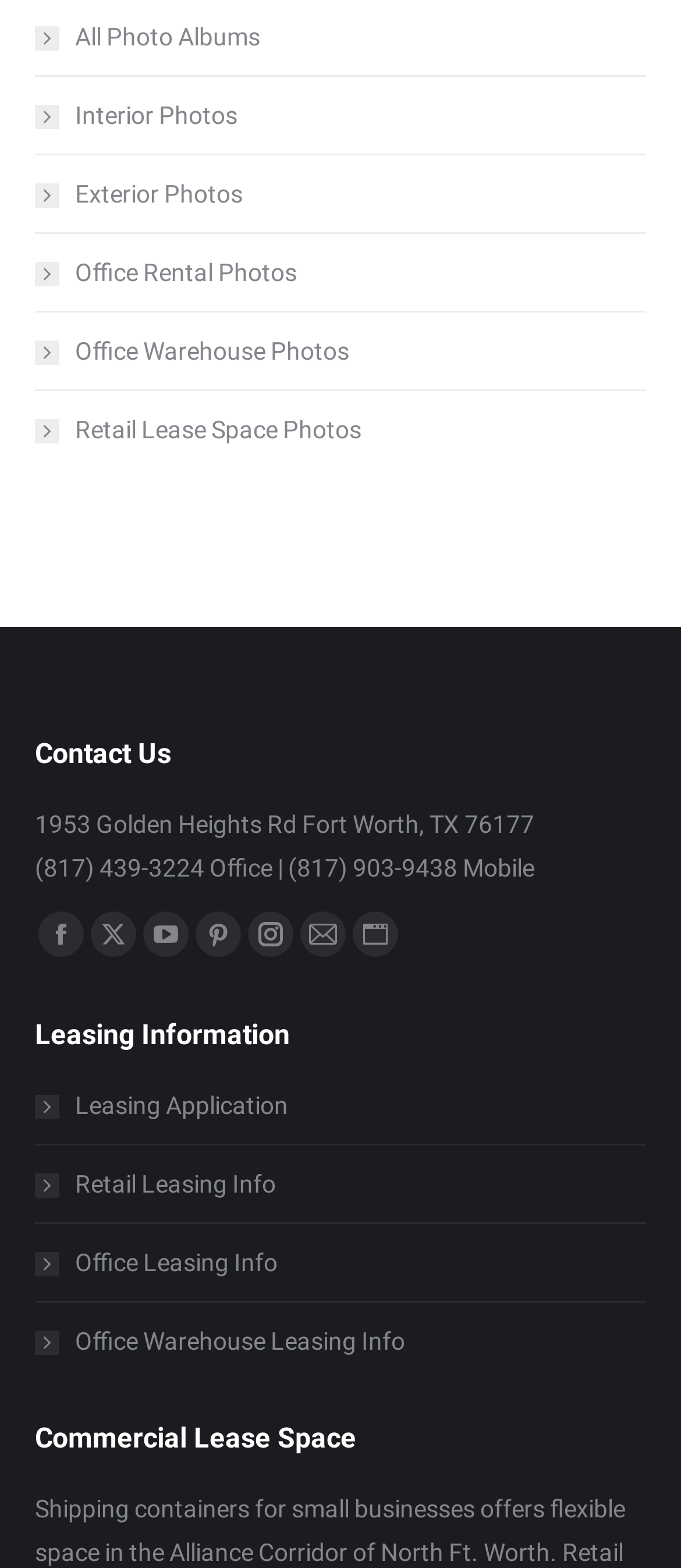Identify the bounding box for the element characterized by the following description: "Retail Lease Space Photos".

[0.051, 0.261, 0.531, 0.288]